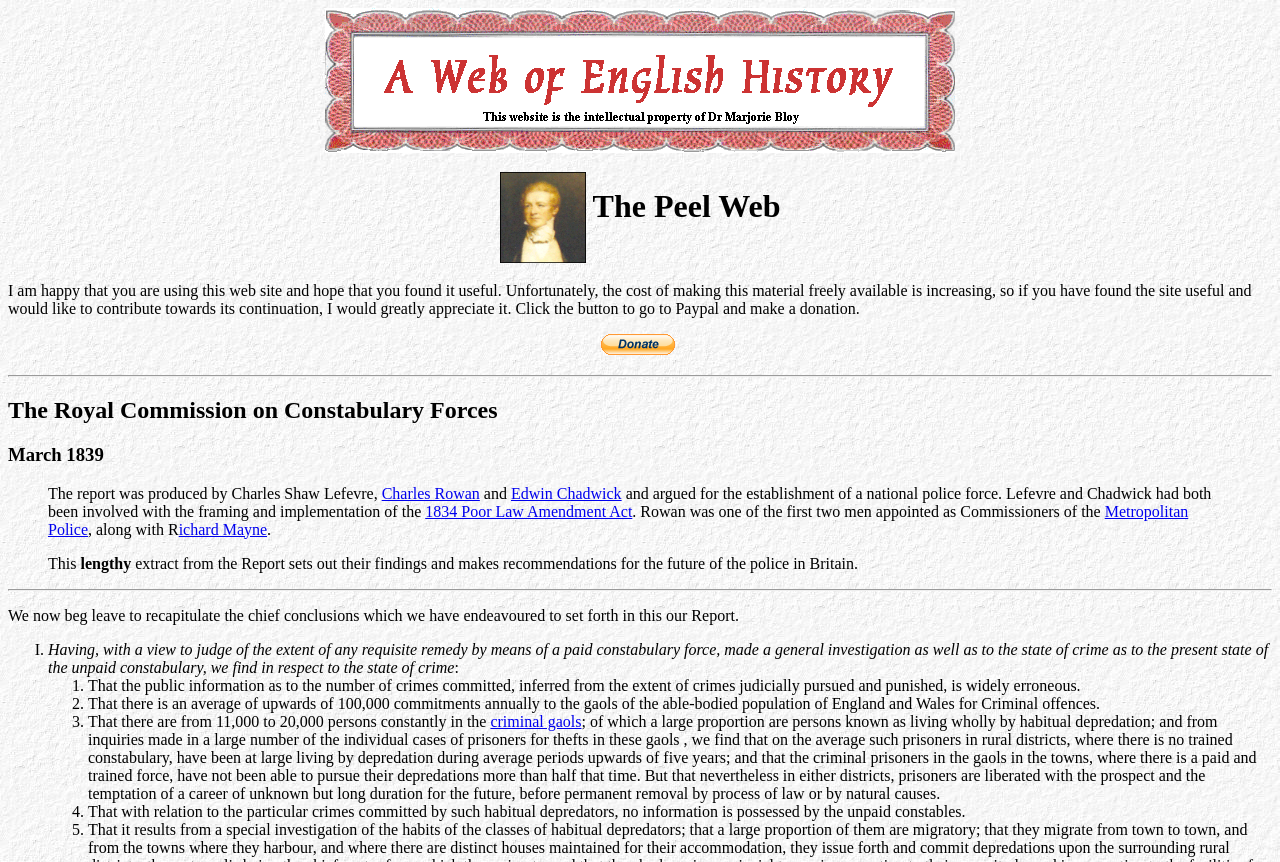Create a full and detailed caption for the entire webpage.

This webpage appears to be a historical archive or academic resource, focusing on the Royal Commission on Constabulary Forces in 1839. At the top of the page, there is a large image, taking up about half of the screen width, with a layout table below it. The table has two cells, with an image on the left and a heading "The Peel Web" on the right.

Below the table, there is a static text block expressing gratitude for using the website and requesting donations to support its continuation. A "PayPal" button is placed to the right of this text.

The main content of the webpage is divided into sections by horizontal separators. The first section has a heading "The Royal Commission on Constabulary Forces" followed by a subheading "March 1839". Below this, there is a blockquote containing a passage of text discussing the report produced by Charles Shaw Lefevre and Edwin Chadwick, which argued for the establishment of a national police force.

The next section begins with a static text block, followed by a list of points marked with Roman numerals (I, II, III, etc.). Each point discusses the findings and recommendations of the report, including the state of crime, the number of commitments to gaols, and the effectiveness of paid constabulary forces.

Throughout the webpage, there are links to related topics, such as the Metropolitan Police and the 1834 Poor Law Amendment Act. The text is dense and academic in tone, suggesting that the webpage is intended for researchers or students of history.